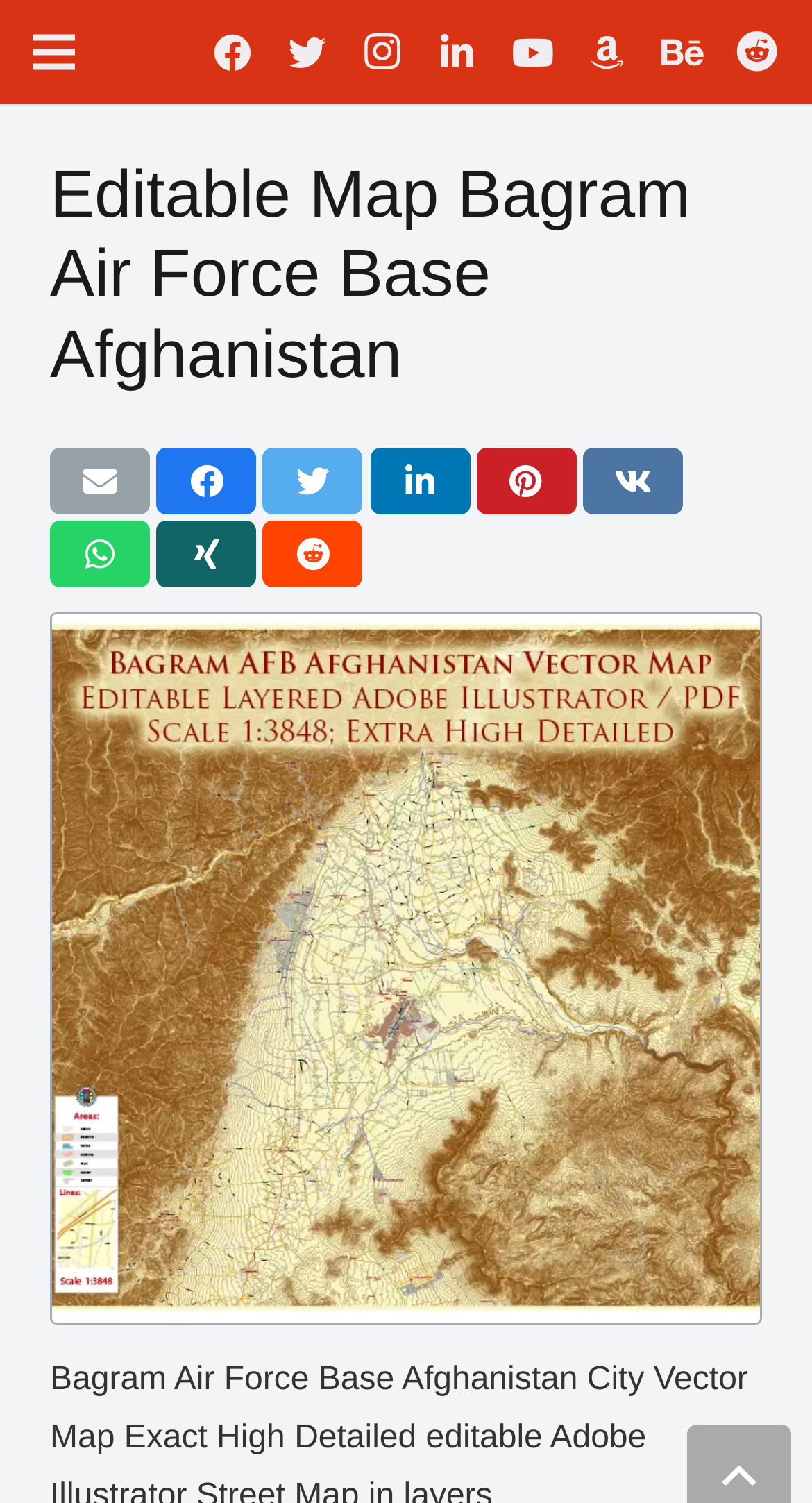From the image, can you give a detailed response to the question below:
What type of map is provided?

I looked at the heading element 'Editable Map Bagram Air Force Base Afghanistan – Maps in Vector: Detailed Street Maps Illustrator PDF CorelDRAW EPS DWG DXF' and inferred that the type of map provided is a vector map.